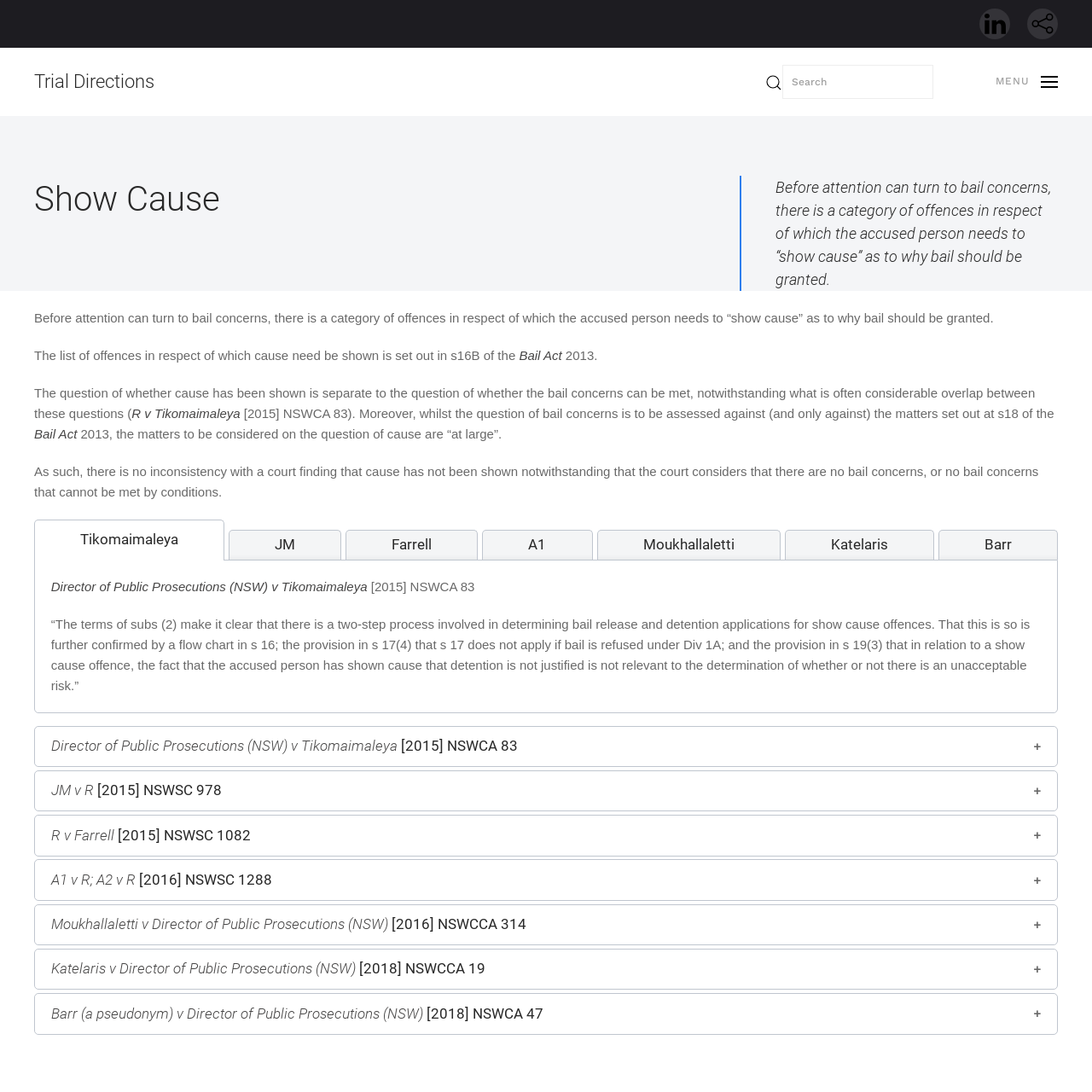Based on the image, please respond to the question with as much detail as possible:
How many characters are required for search results?

I looked at the StaticText element with the text 'Type 2 or more characters for results.' which indicates the number of characters required for search results.